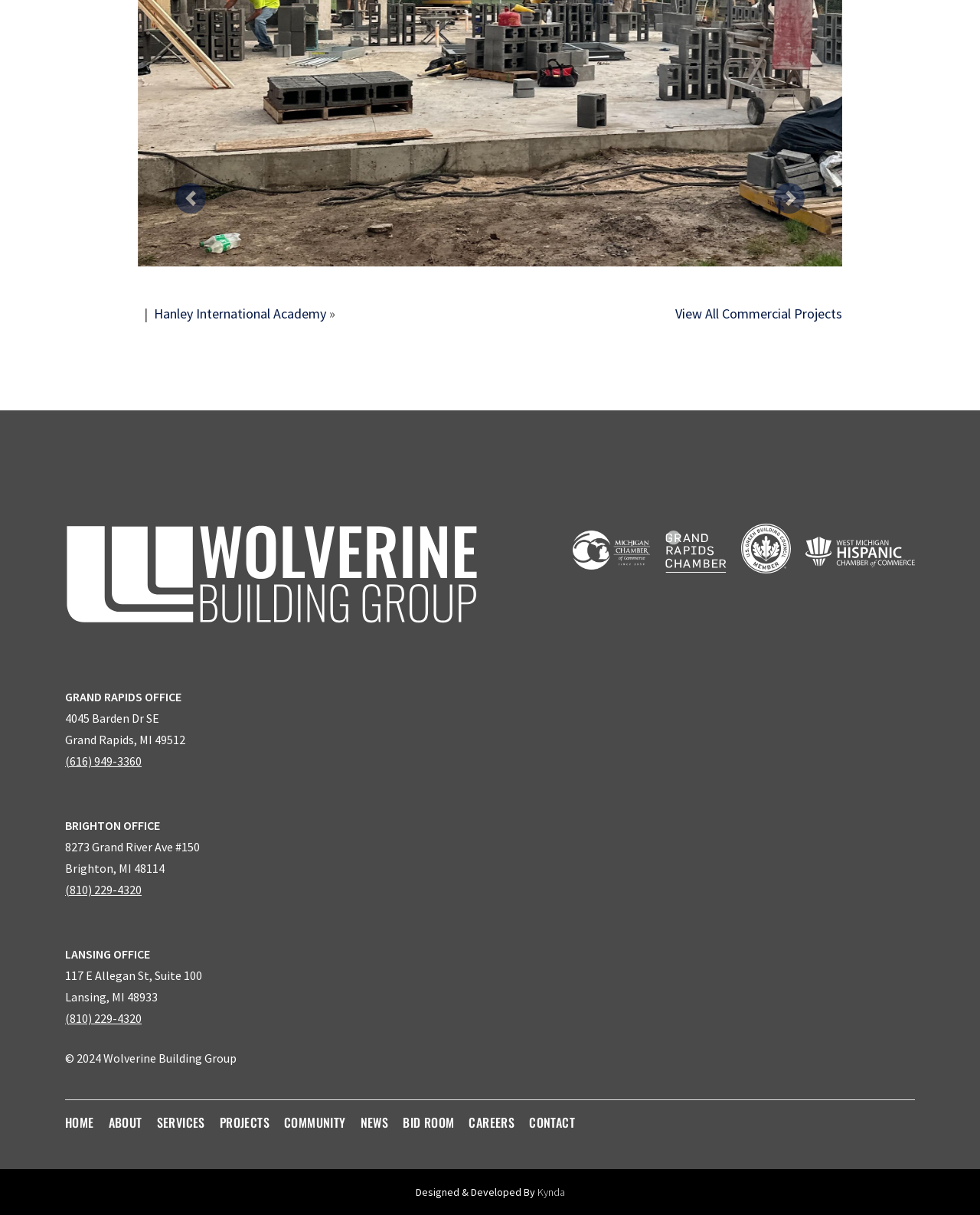Locate the bounding box coordinates of the element I should click to achieve the following instruction: "Click the 'Previous' button".

[0.141, 0.151, 0.248, 0.176]